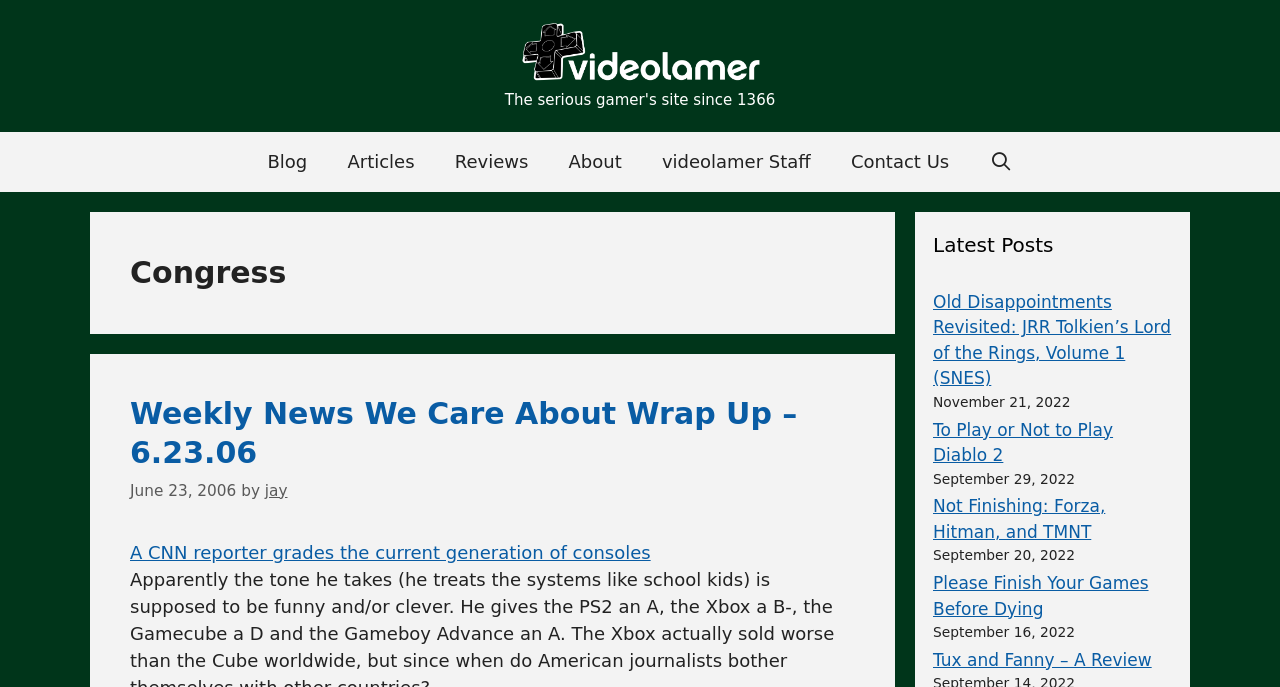How many links are in the 'Latest Posts' section?
Please use the image to deliver a detailed and complete answer.

The 'Latest Posts' section contains five links, each corresponding to a different article, along with their respective dates.